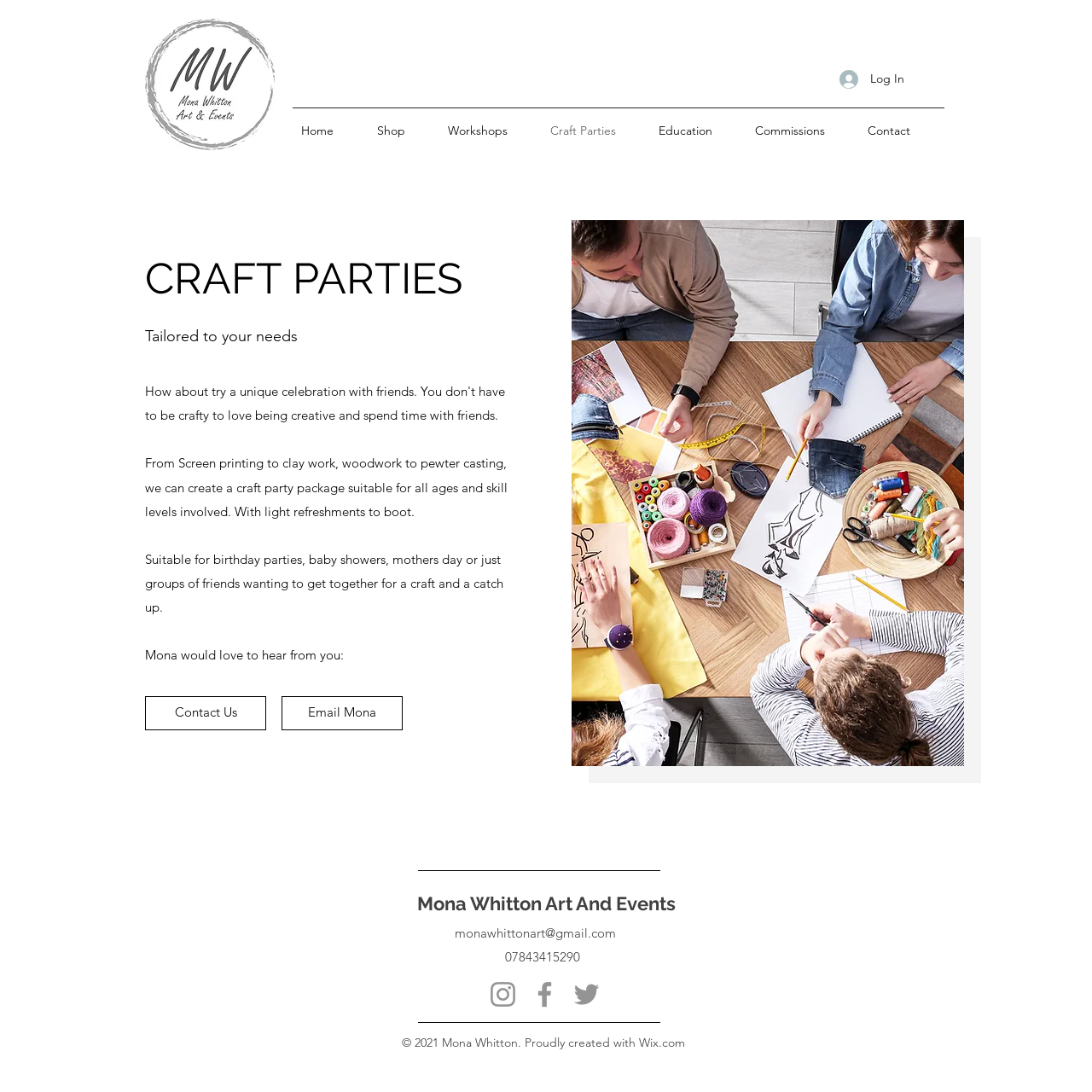Find the bounding box coordinates of the element to click in order to complete the given instruction: "Check Instagram social media."

[0.445, 0.895, 0.476, 0.926]